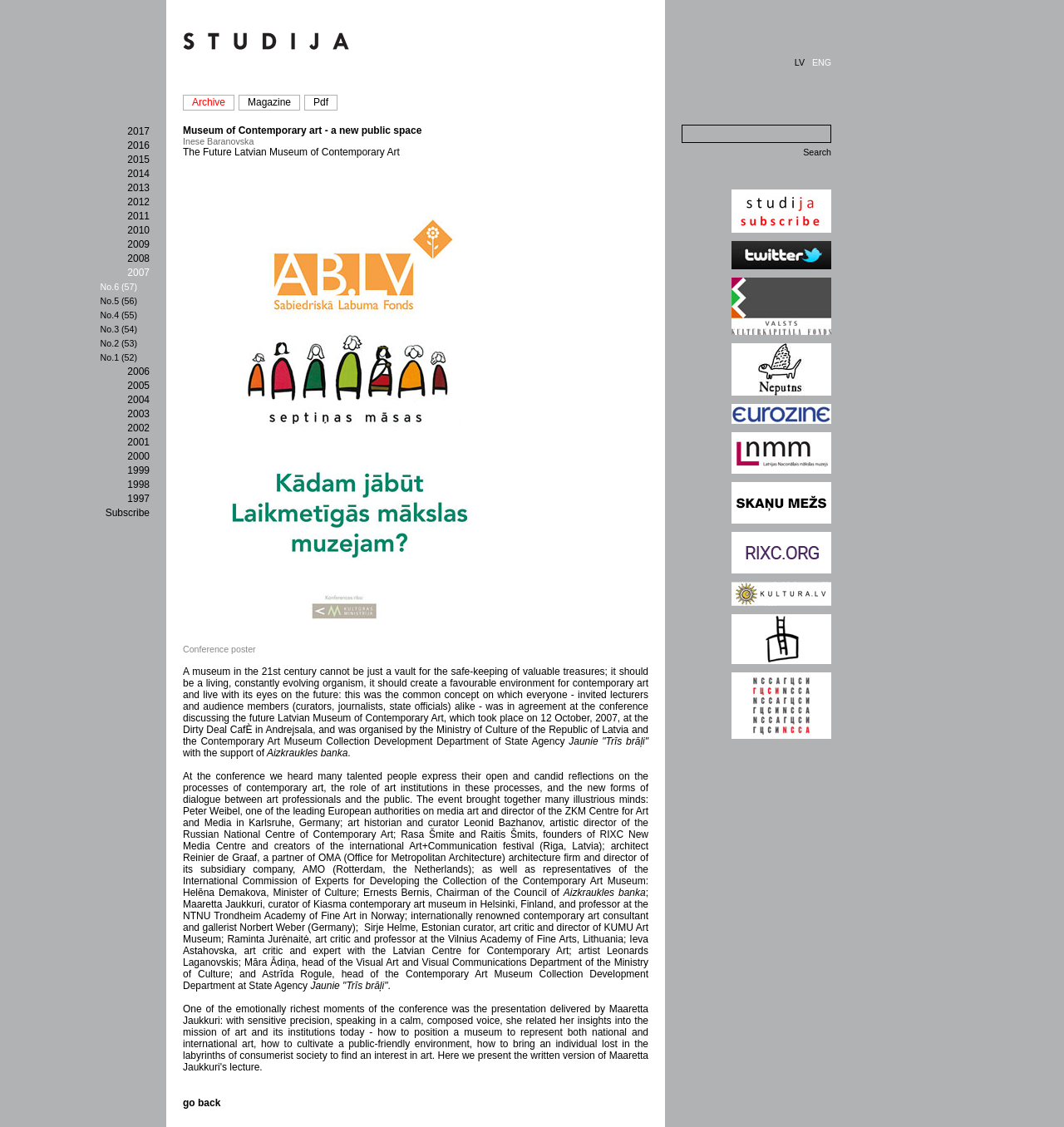What is the title of the magazine?
Answer briefly with a single word or phrase based on the image.

Archive Magazine